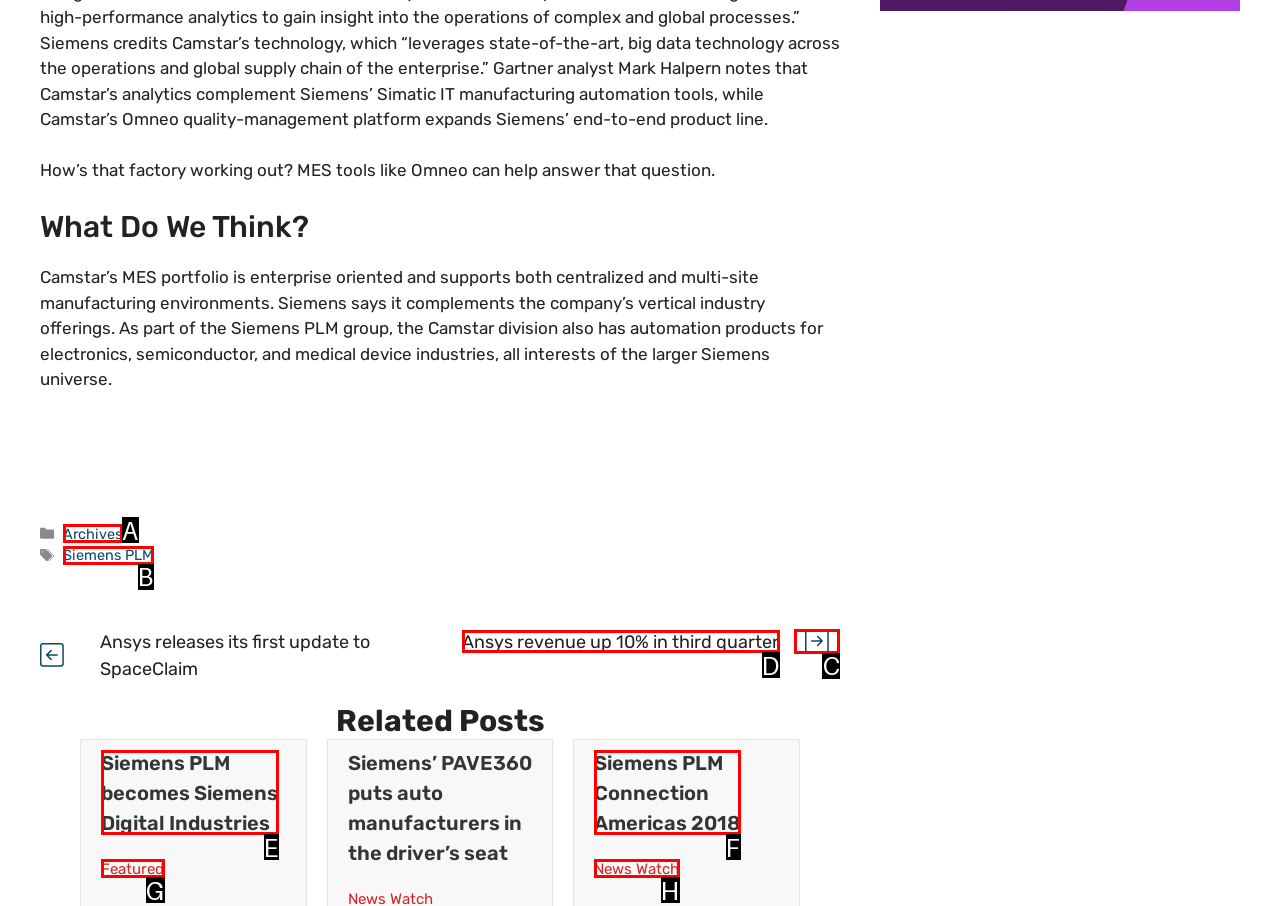Choose the HTML element that should be clicked to achieve this task: Go to 'next post'
Respond with the letter of the correct choice.

C